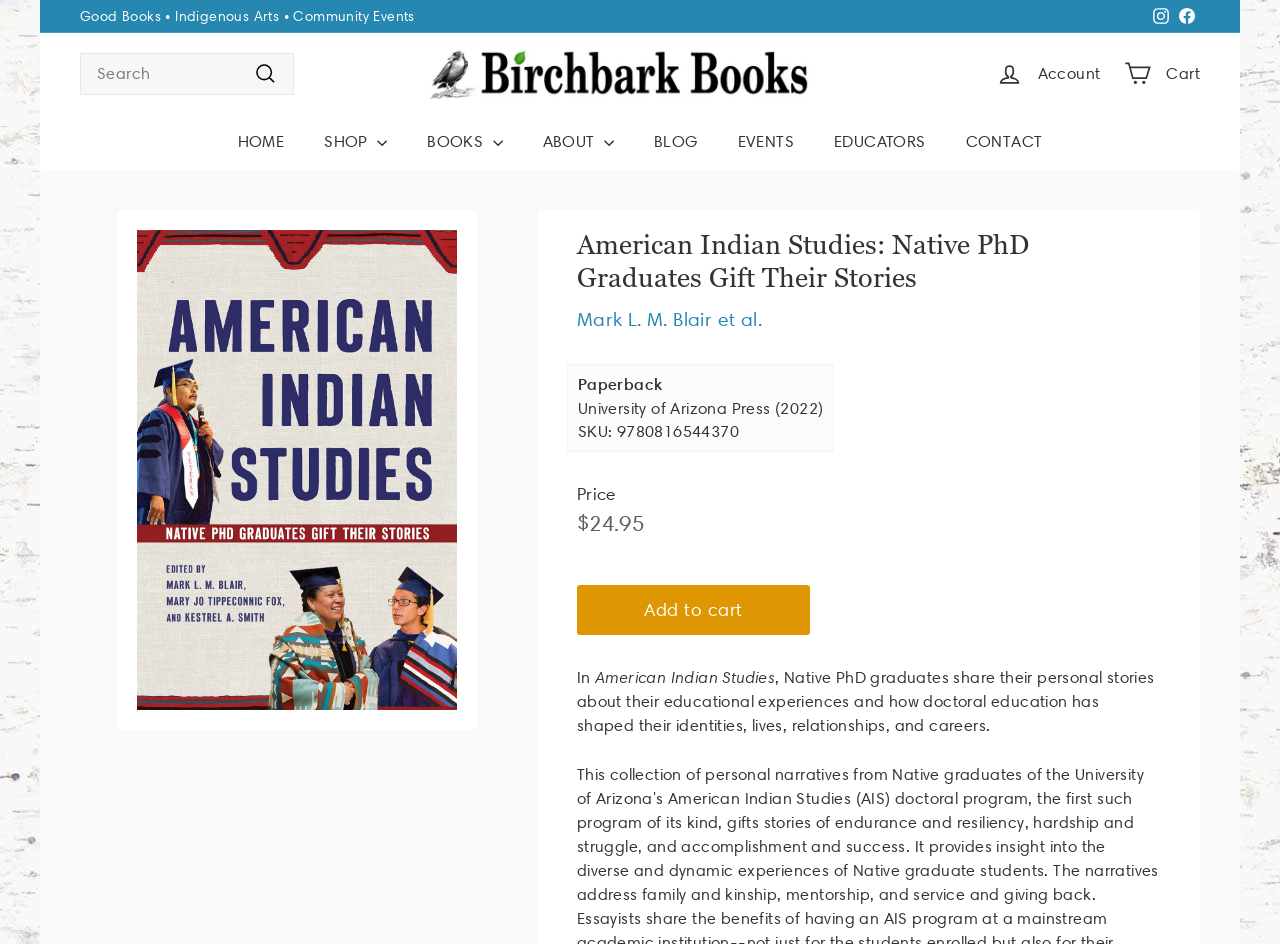Predict the bounding box of the UI element that fits this description: "Greeneville City Schools".

None